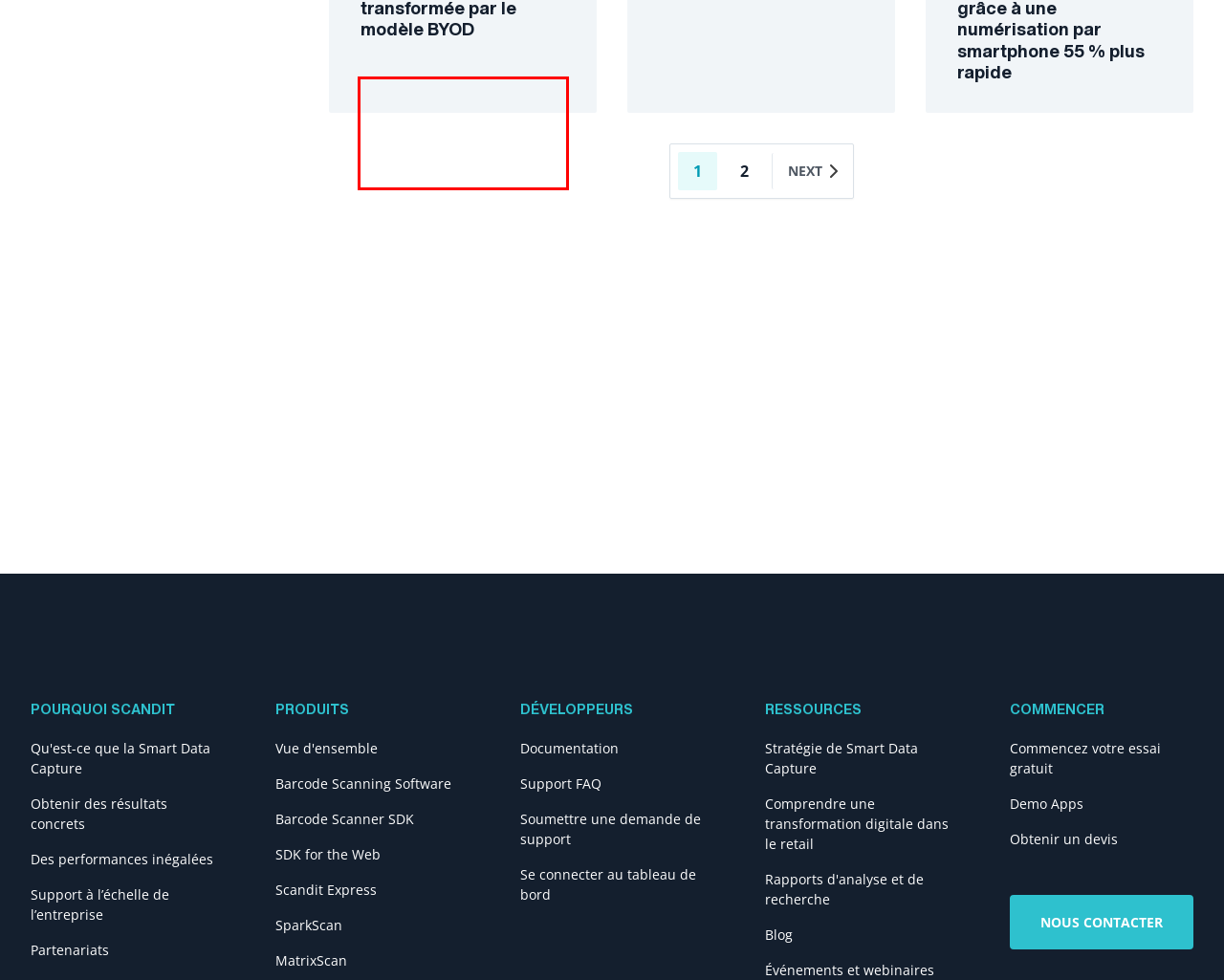Given a screenshot of a webpage, identify the red bounding box and perform OCR to recognize the text within that box.

Yodel remplace les scanners dédiés de colis par une application mobile que les chauffeurs-livreurs utilisent sur leurs smartphones ou ceux fournis par leur employeur.